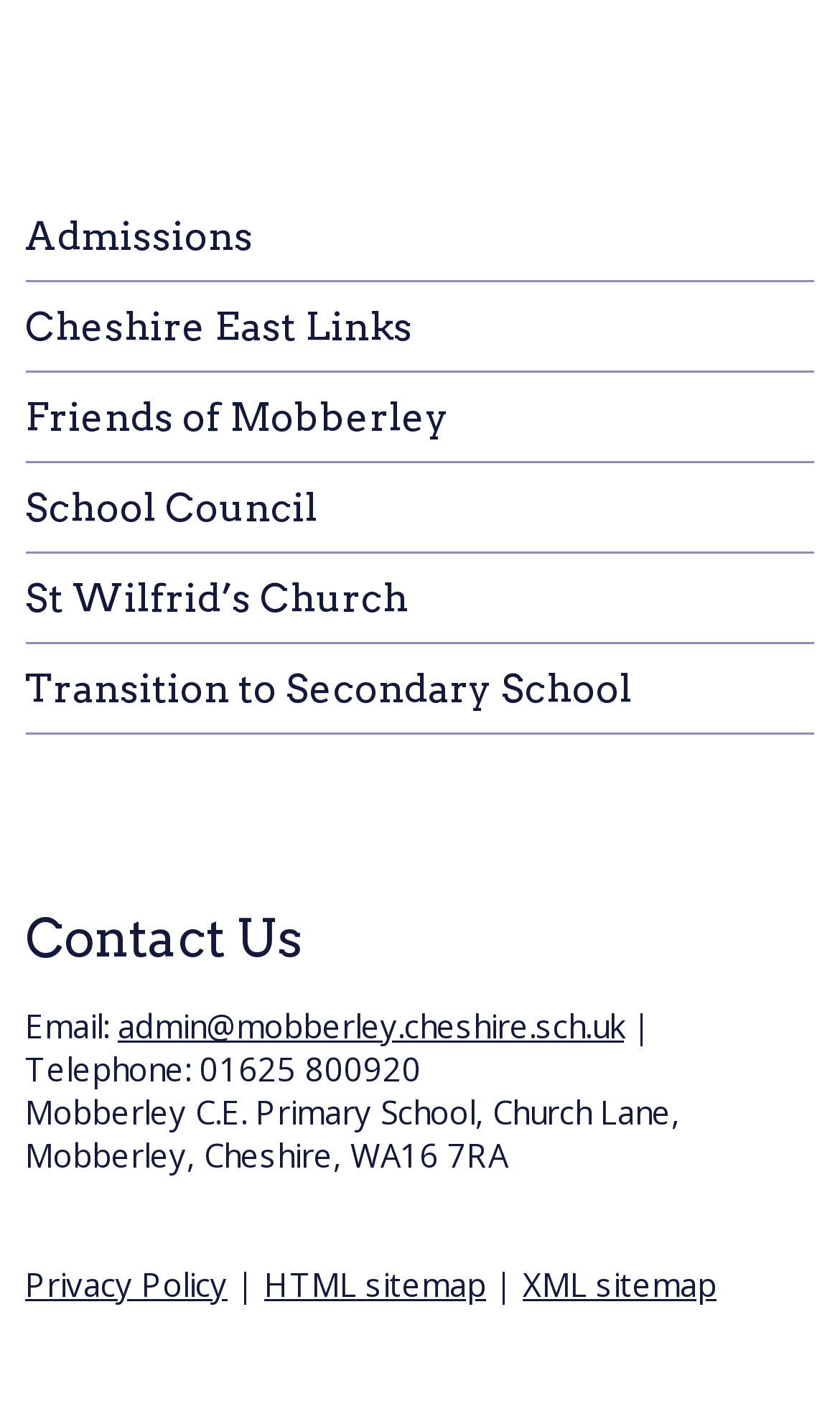What is the email address of the school?
Give a single word or phrase as your answer by examining the image.

admin@mobberley.cheshire.sch.uk